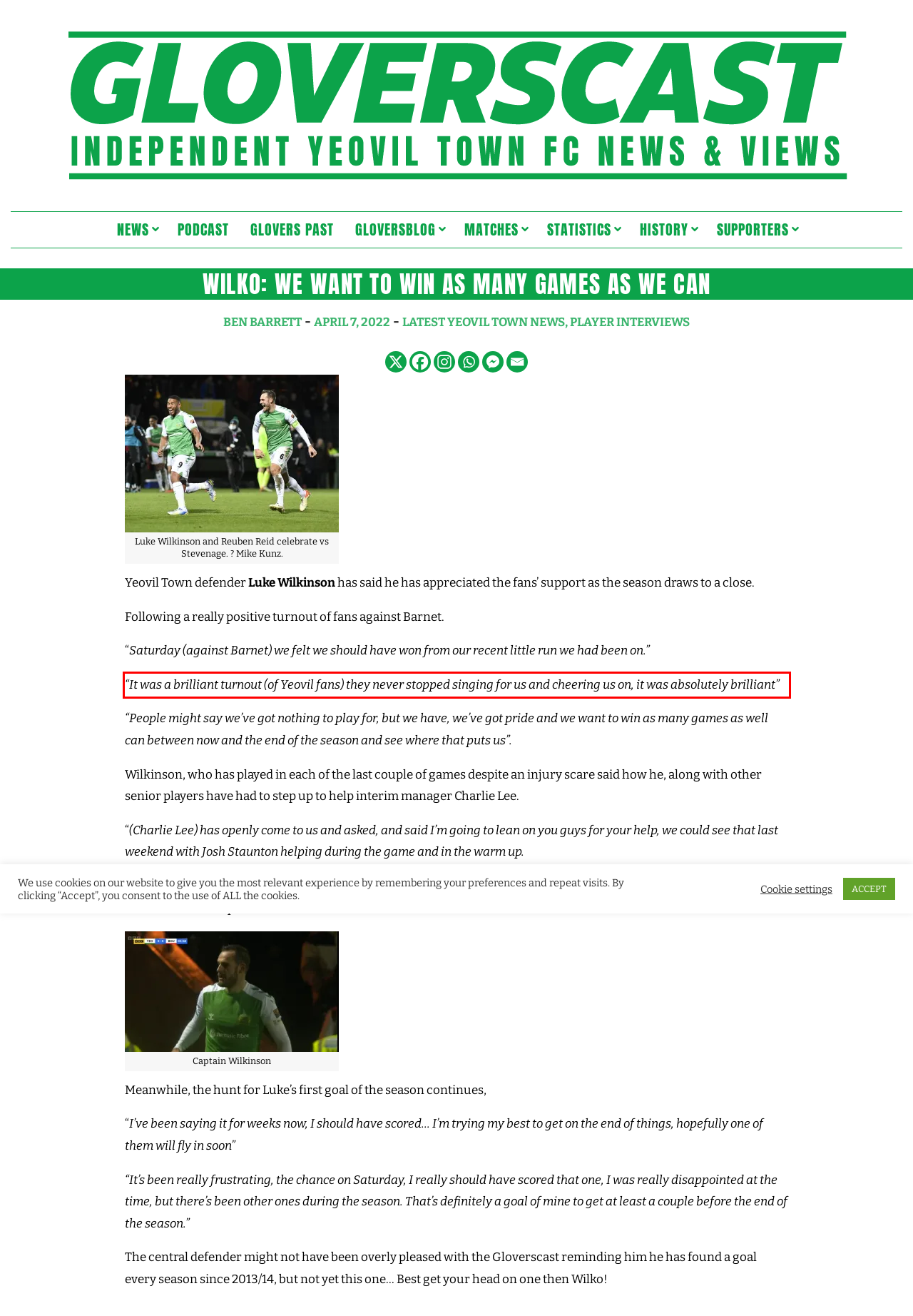Observe the screenshot of the webpage, locate the red bounding box, and extract the text content within it.

“It was a brilliant turnout (of Yeovil fans) they never stopped singing for us and cheering us on, it was absolutely brilliant”